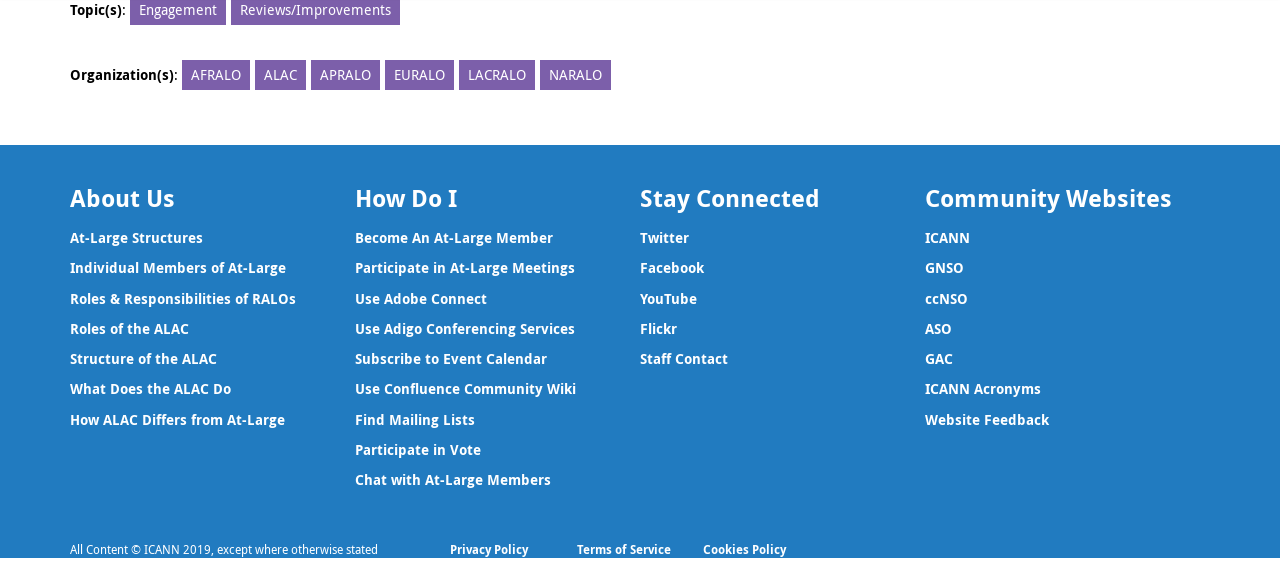Kindly determine the bounding box coordinates for the clickable area to achieve the given instruction: "Learn about At-Large Structures".

[0.055, 0.401, 0.159, 0.435]